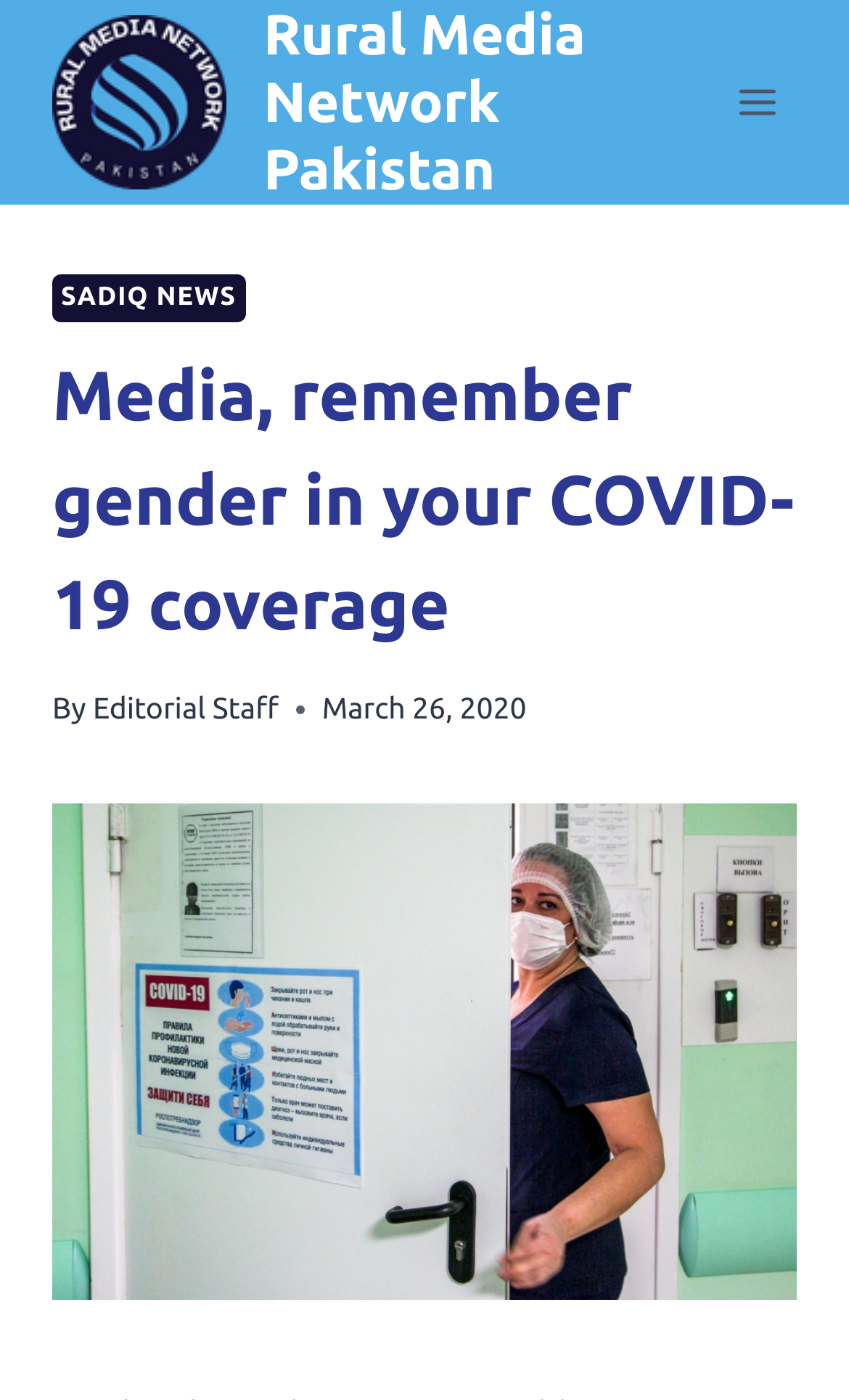Answer the question using only a single word or phrase: 
What is the image below the article title?

A nurse